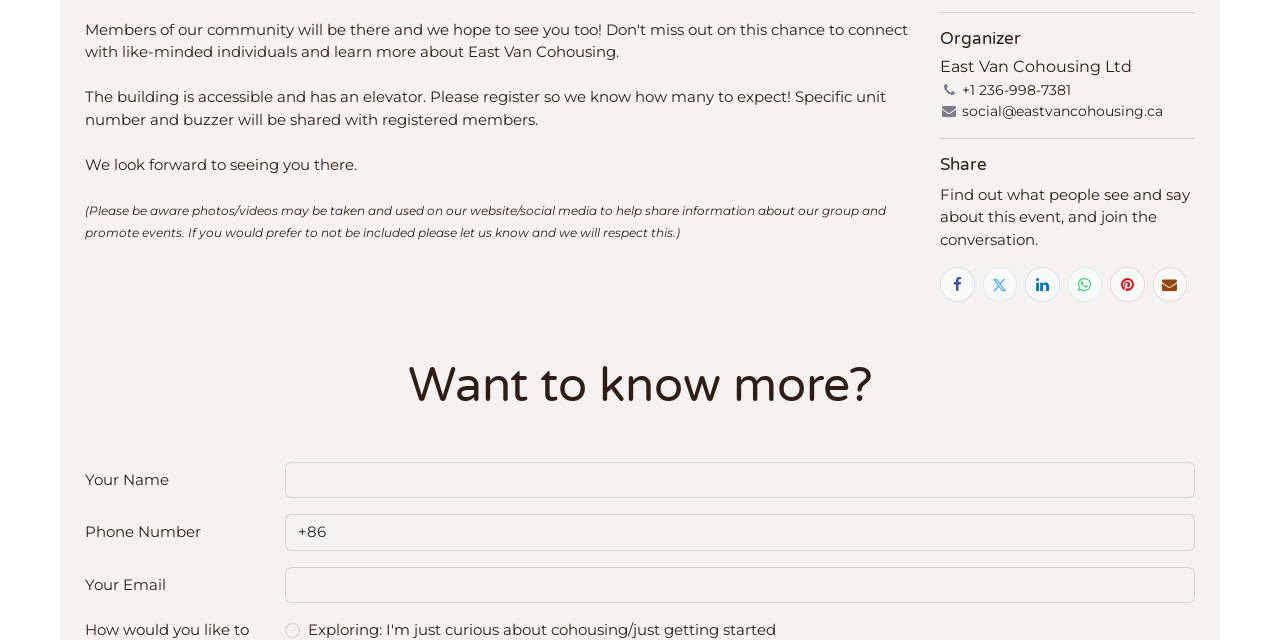Based on the element description: "parent_node: SEARCH FOR:", identify the bounding box coordinates for this UI element. The coordinates must be four float numbers between 0 and 1, listed as [left, top, right, bottom].

None